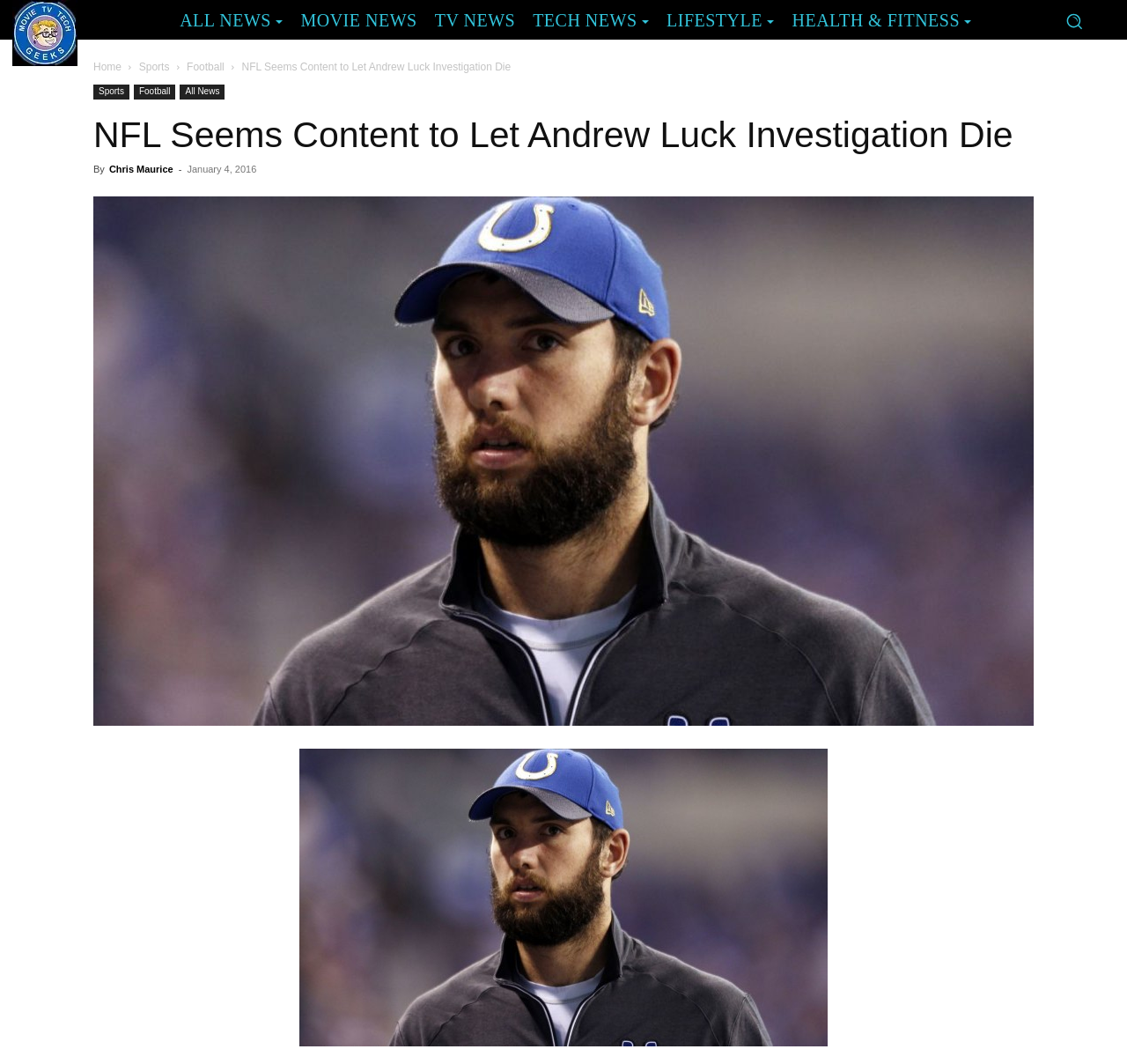Bounding box coordinates should be provided in the format (top-left x, top-left y, bottom-right x, bottom-right y) with all values between 0 and 1. Identify the bounding box for this UI element: Home

[0.083, 0.057, 0.108, 0.069]